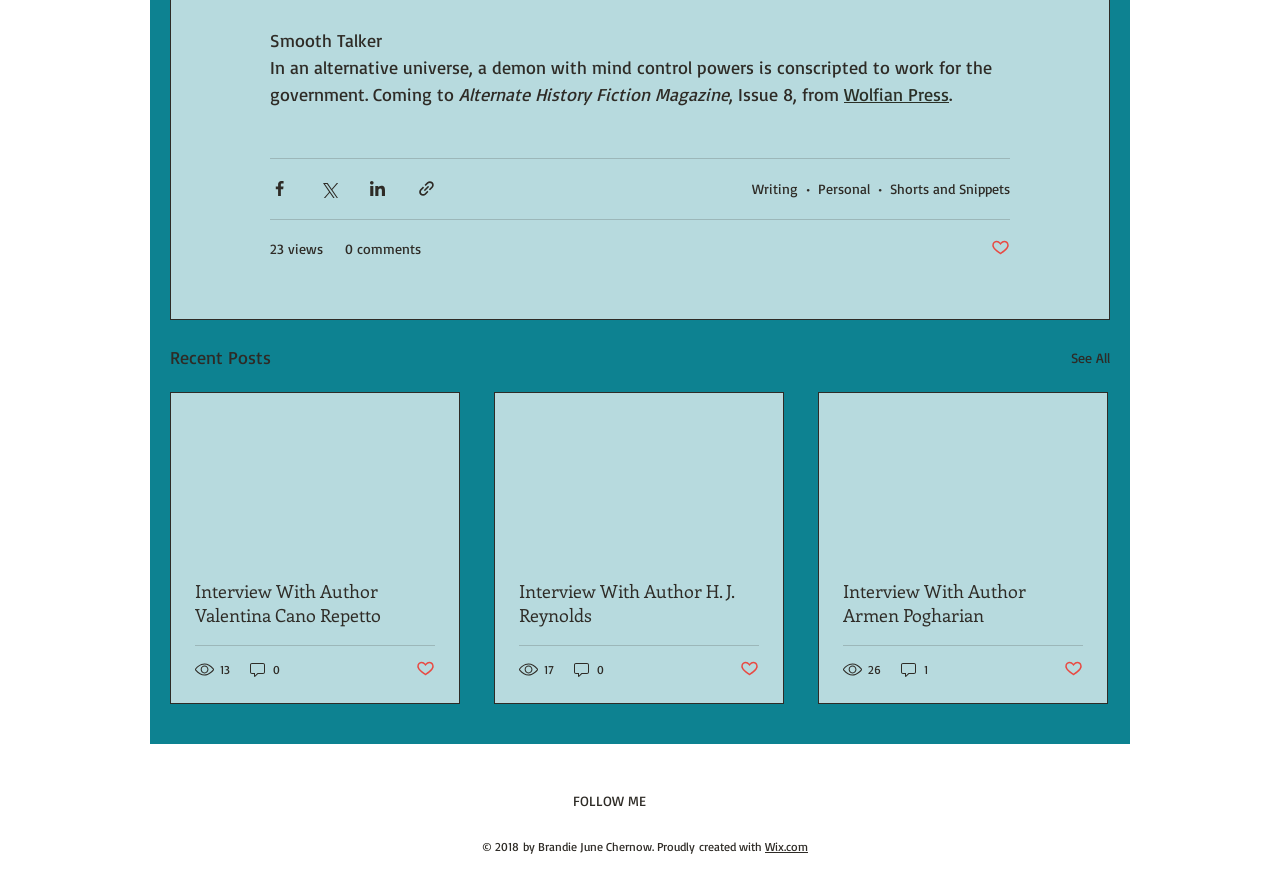Specify the bounding box coordinates of the area to click in order to execute this command: 'View all recent posts'. The coordinates should consist of four float numbers ranging from 0 to 1, and should be formatted as [left, top, right, bottom].

[0.837, 0.393, 0.867, 0.427]